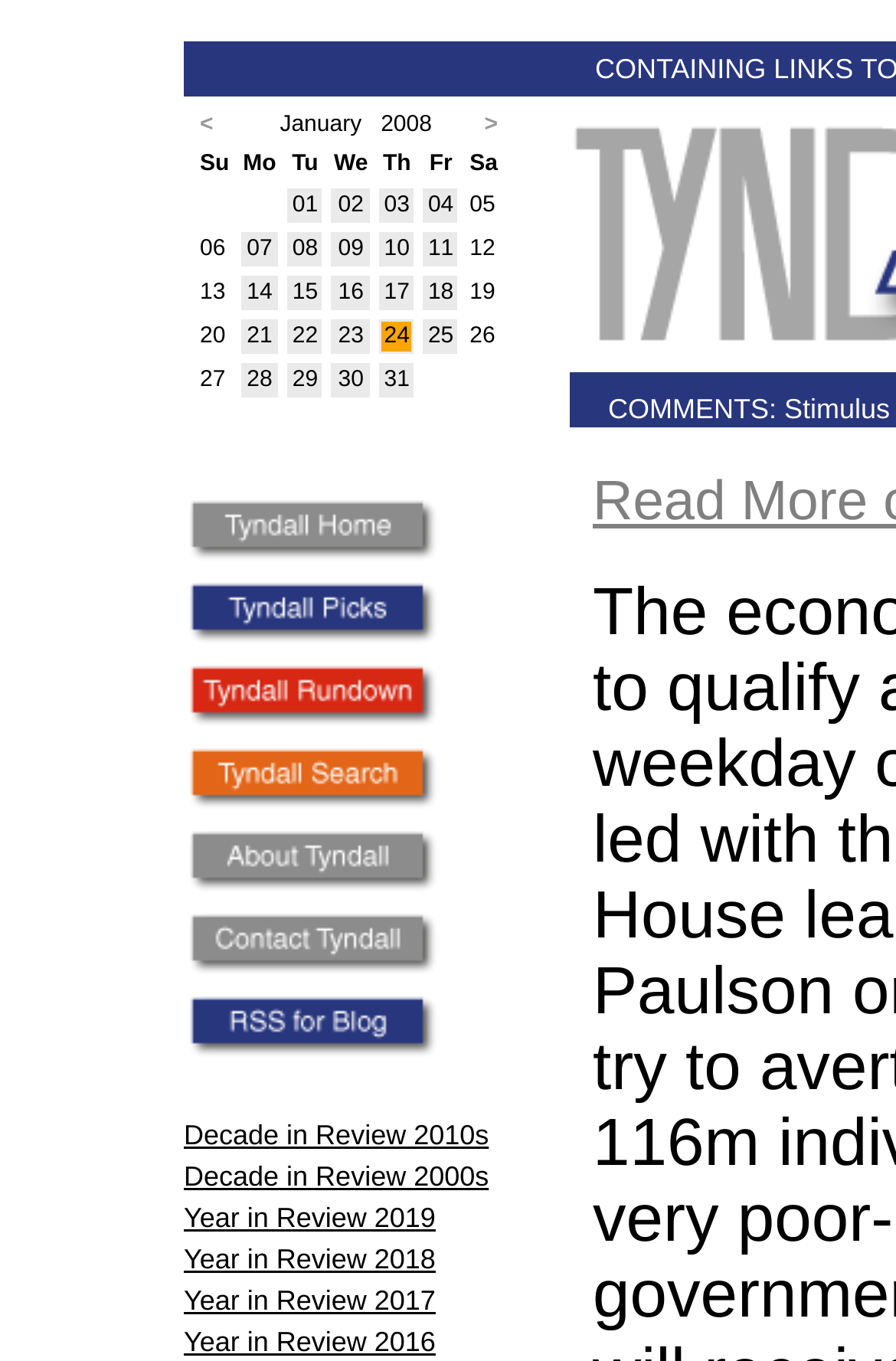Please identify the coordinates of the bounding box that should be clicked to fulfill this instruction: "Click the link to 01".

[0.326, 0.142, 0.355, 0.16]